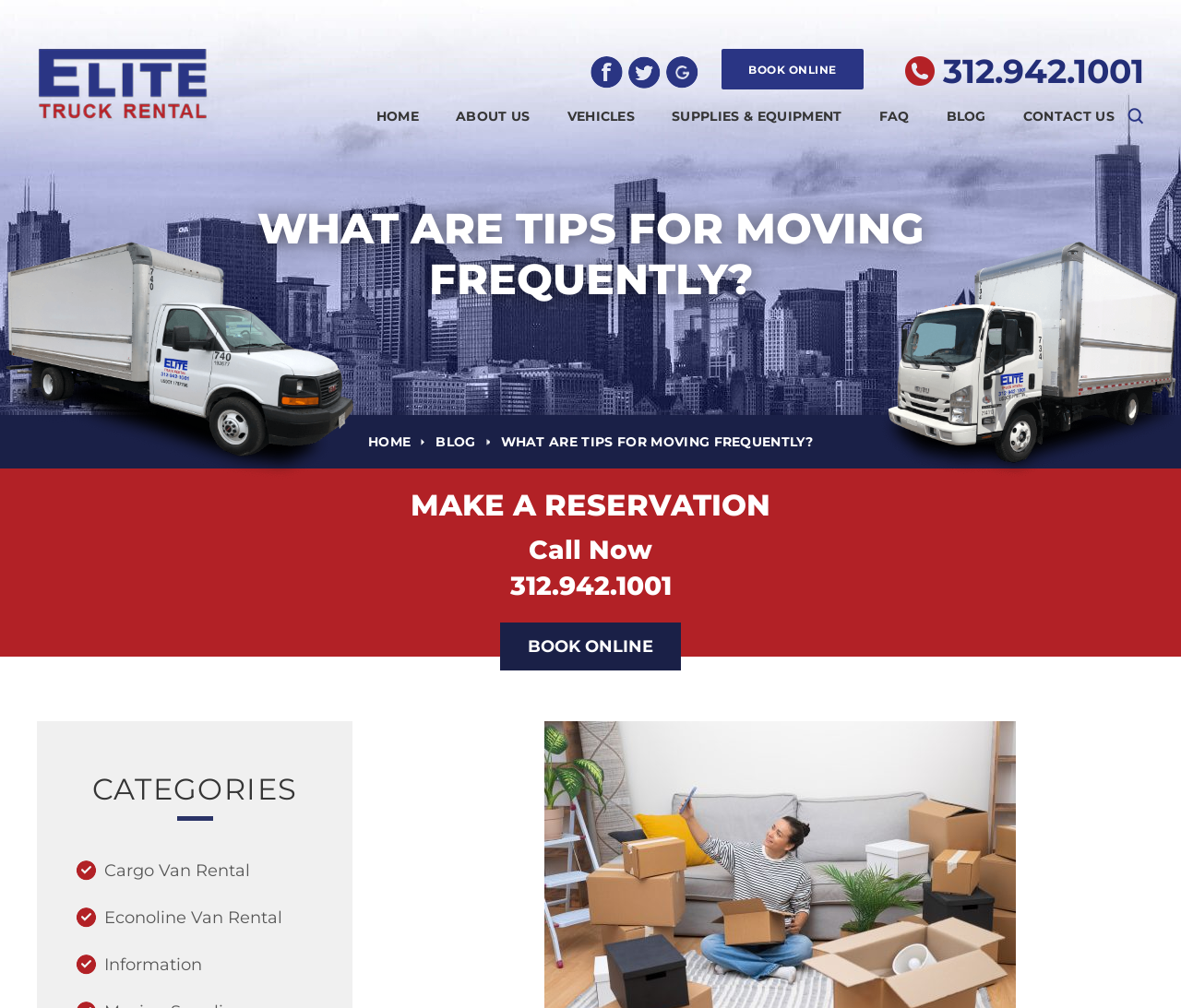What types of vehicles are available for rent?
Based on the visual information, provide a detailed and comprehensive answer.

I found the types of vehicles available for rent by looking at the links under the 'CATEGORIES' heading, which lists 'Cargo Van Rental' and 'Econoline Van Rental' as options.